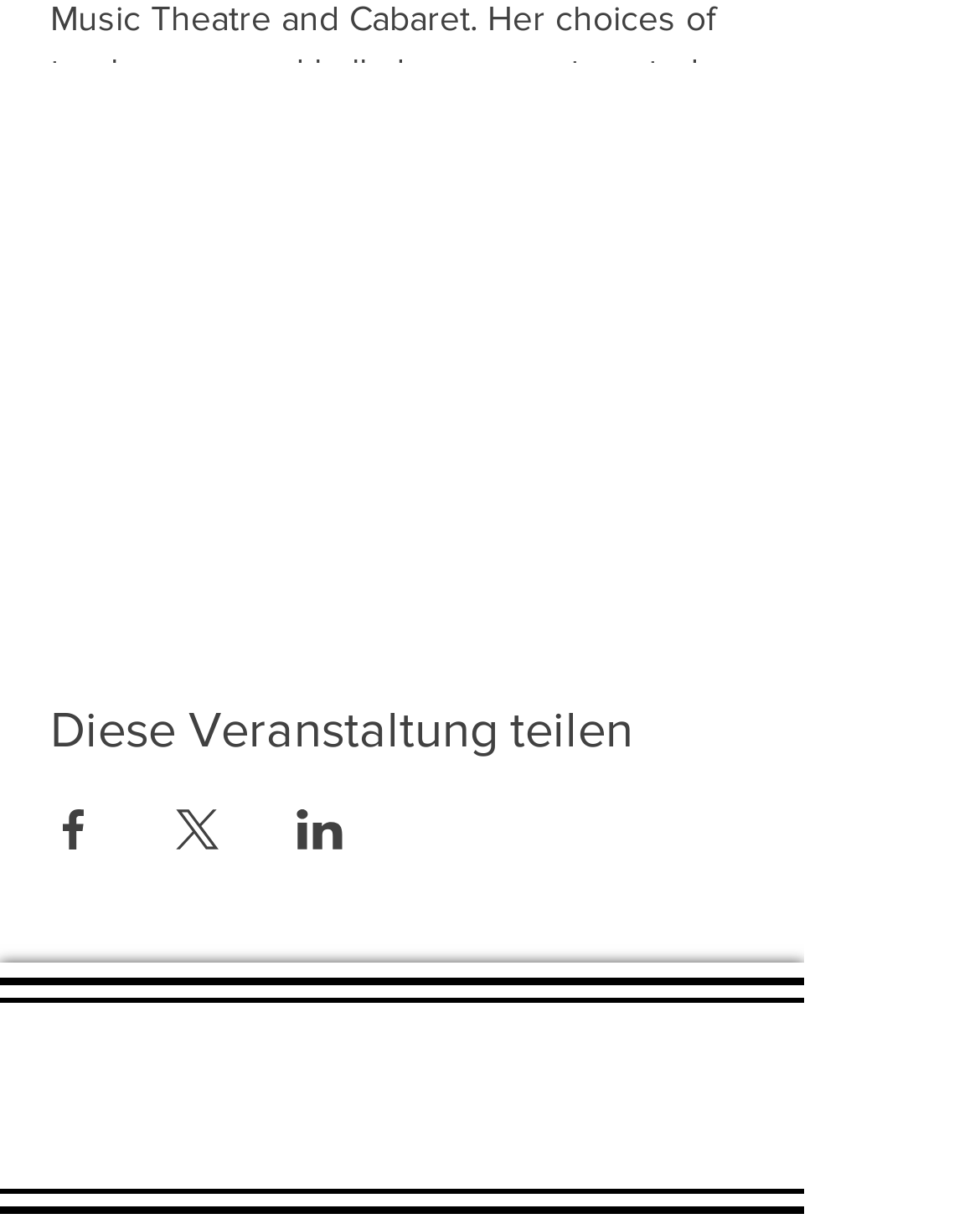Use a single word or phrase to answer the question:
What social media platforms are available for sharing the event?

Facebook, LinkedIn, X